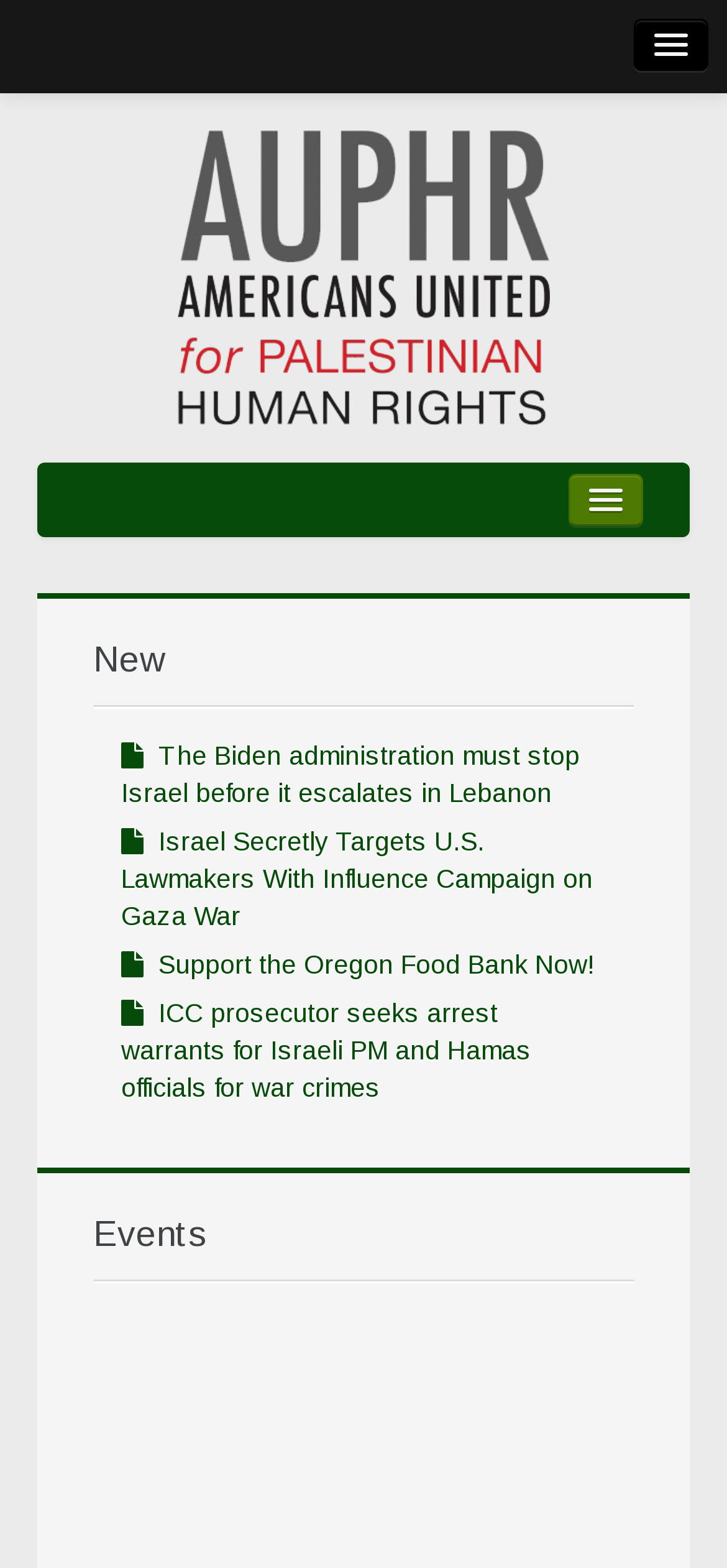Please determine the bounding box coordinates of the element to click in order to execute the following instruction: "Contact Us". The coordinates should be four float numbers between 0 and 1, specified as [left, top, right, bottom].

[0.103, 0.718, 0.897, 0.764]